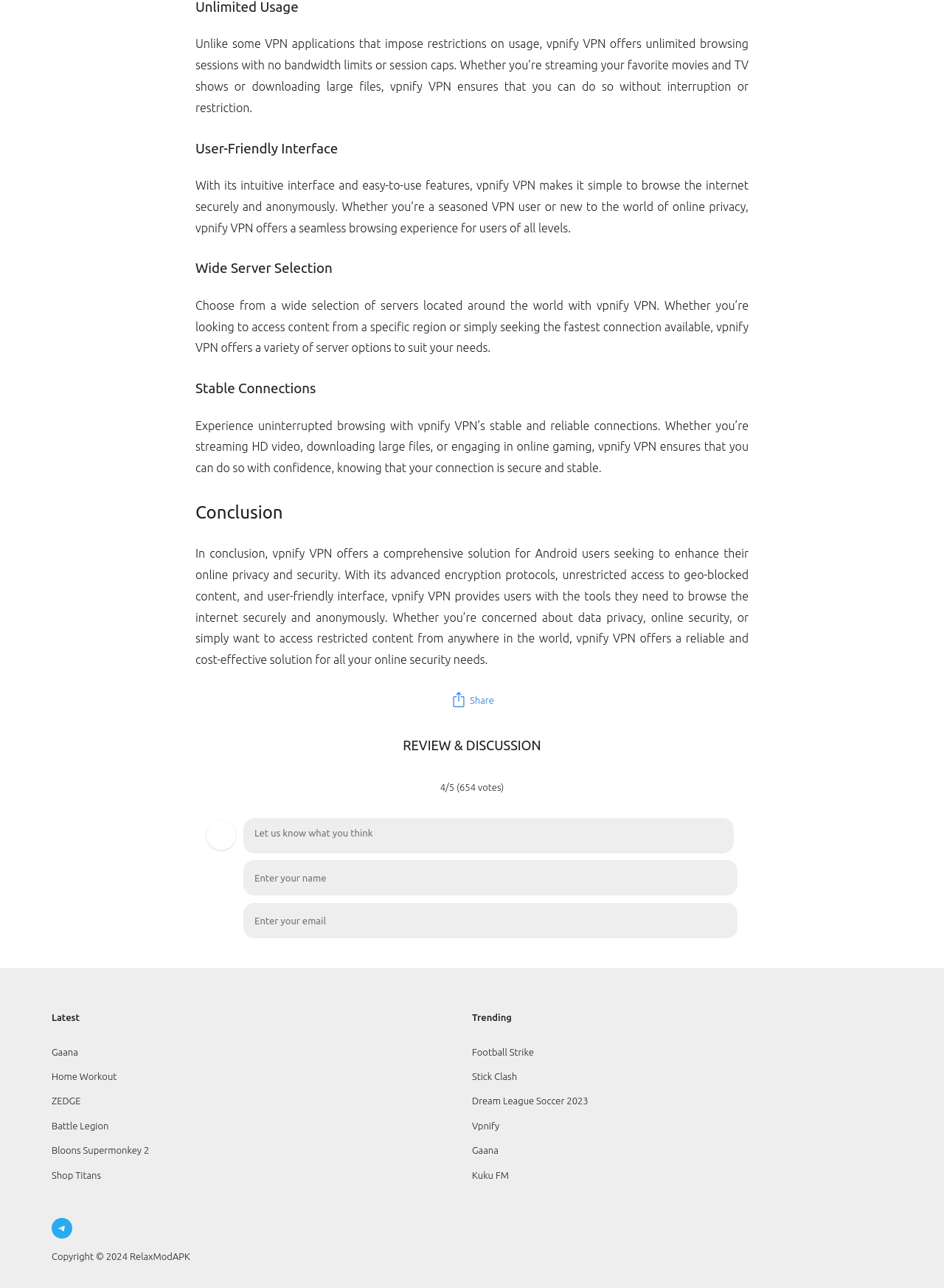Please predict the bounding box coordinates of the element's region where a click is necessary to complete the following instruction: "Enter your name". The coordinates should be represented by four float numbers between 0 and 1, i.e., [left, top, right, bottom].

[0.258, 0.668, 0.781, 0.695]